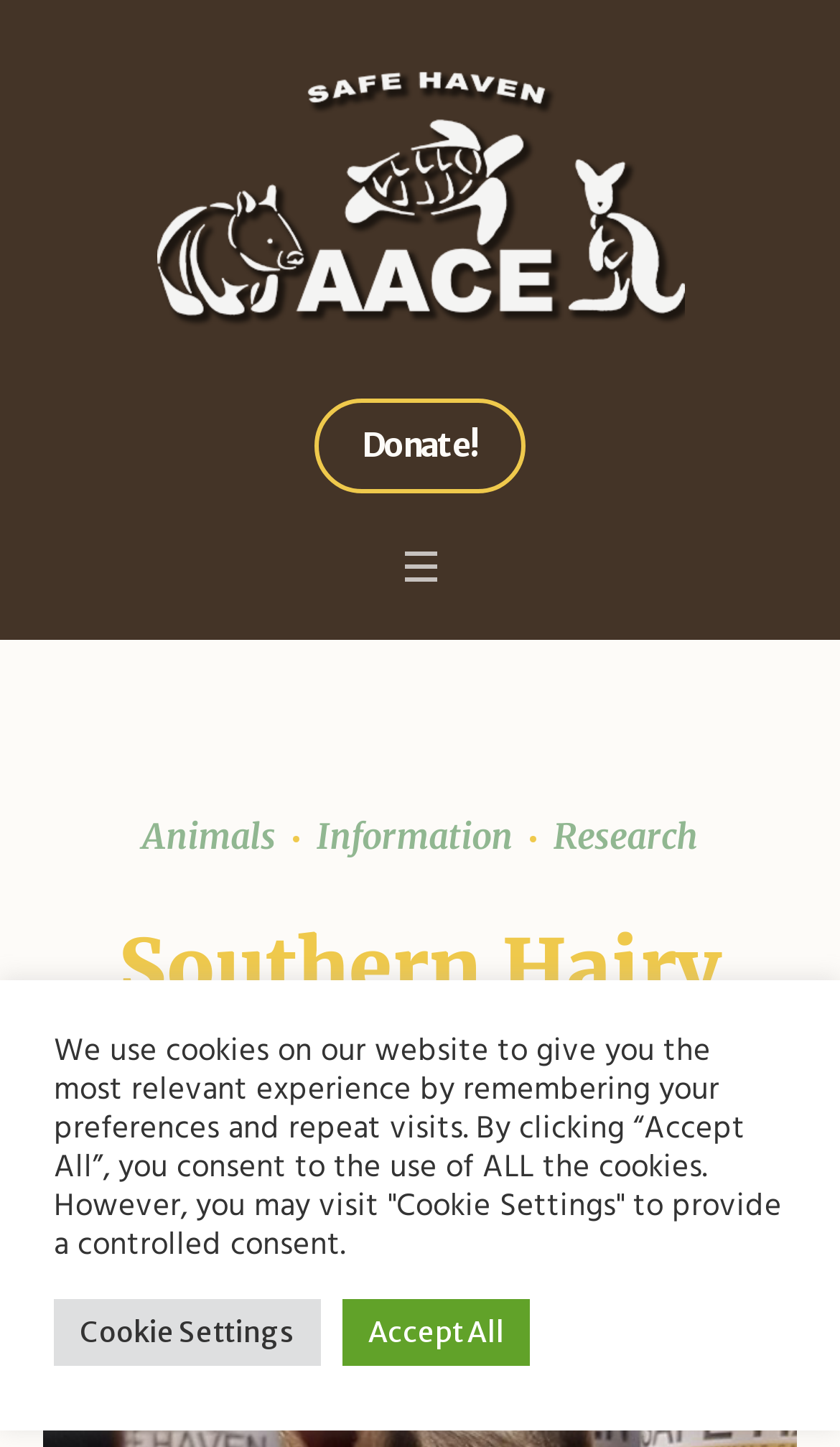Please respond to the question using a single word or phrase:
How many main navigation links are there?

3